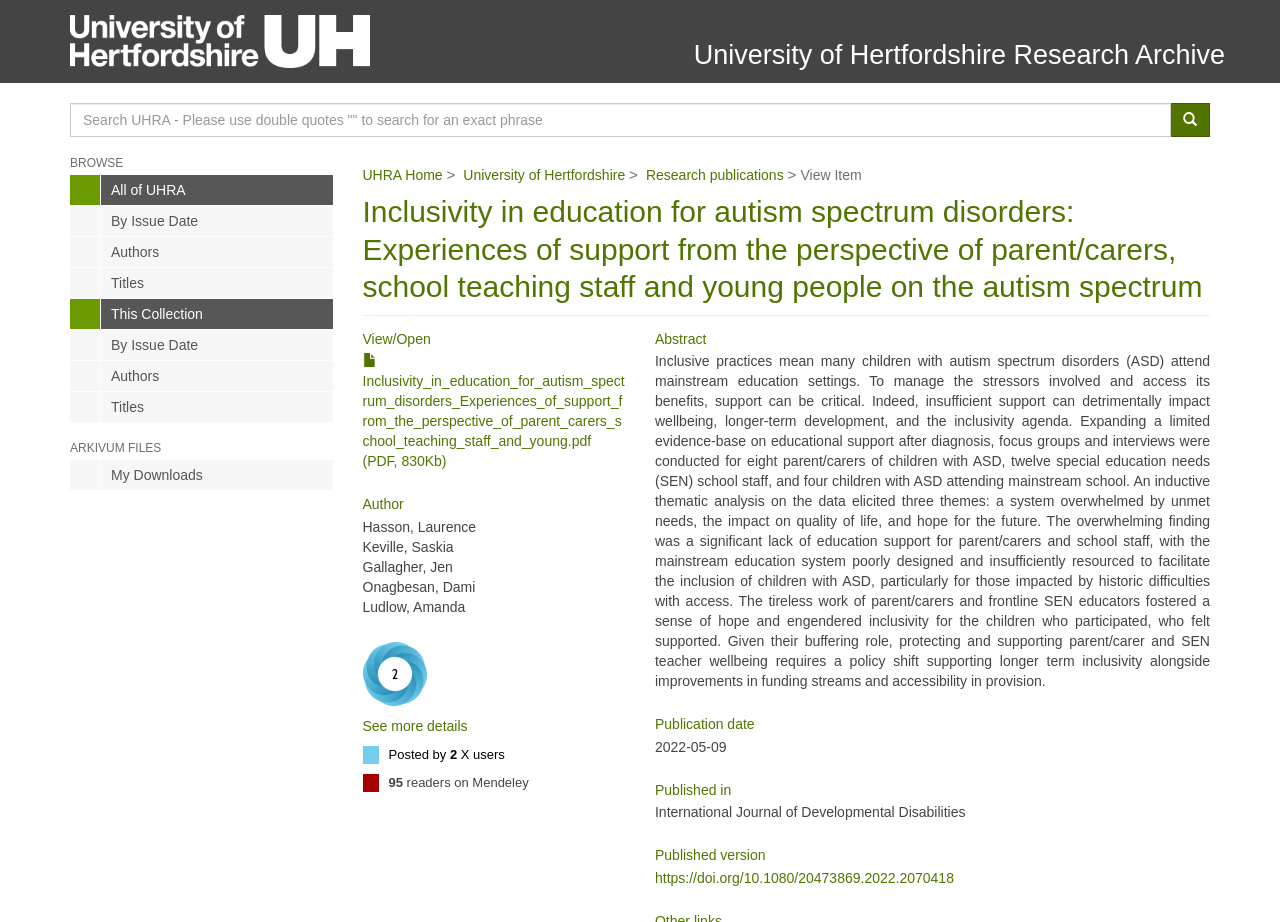Create a full and detailed caption for the entire webpage.

This webpage is about a research article titled "Inclusivity in education for autism spectrum disorders: Experiences of support from the perspective of parent/carers, school teaching staff and young people on the autism spectrum". At the top, there is a link and an image, followed by a heading that reads "University of Hertfordshire Research Archive". Below this, there is a search bar with a button and a layout table.

On the left side, there are several links and headings, including "BROWSE", "By Issue Date", "Authors", "Titles", and "ARKIVUM FILES". There are also links to "My Downloads", "UHRA Home", "University of Hertfordshire", and "Research publications".

The main content of the webpage is divided into sections. The first section has a heading with the title of the article, followed by a link to view or open the article in PDF format. Below this, there are headings for "Author", "Abstract", "Publication date", "Published in", and "Published version". The authors' names are listed, along with an abstract that summarizes the article's content. The abstract discusses the importance of support for children with autism spectrum disorders in mainstream education settings and the need for policy changes to improve inclusivity.

The webpage also includes some metrics, such as an altmetric score of 2, and information about the number of readers on Mendeley. There are 95 readers on Mendeley, and the article has been posted by 2 users.